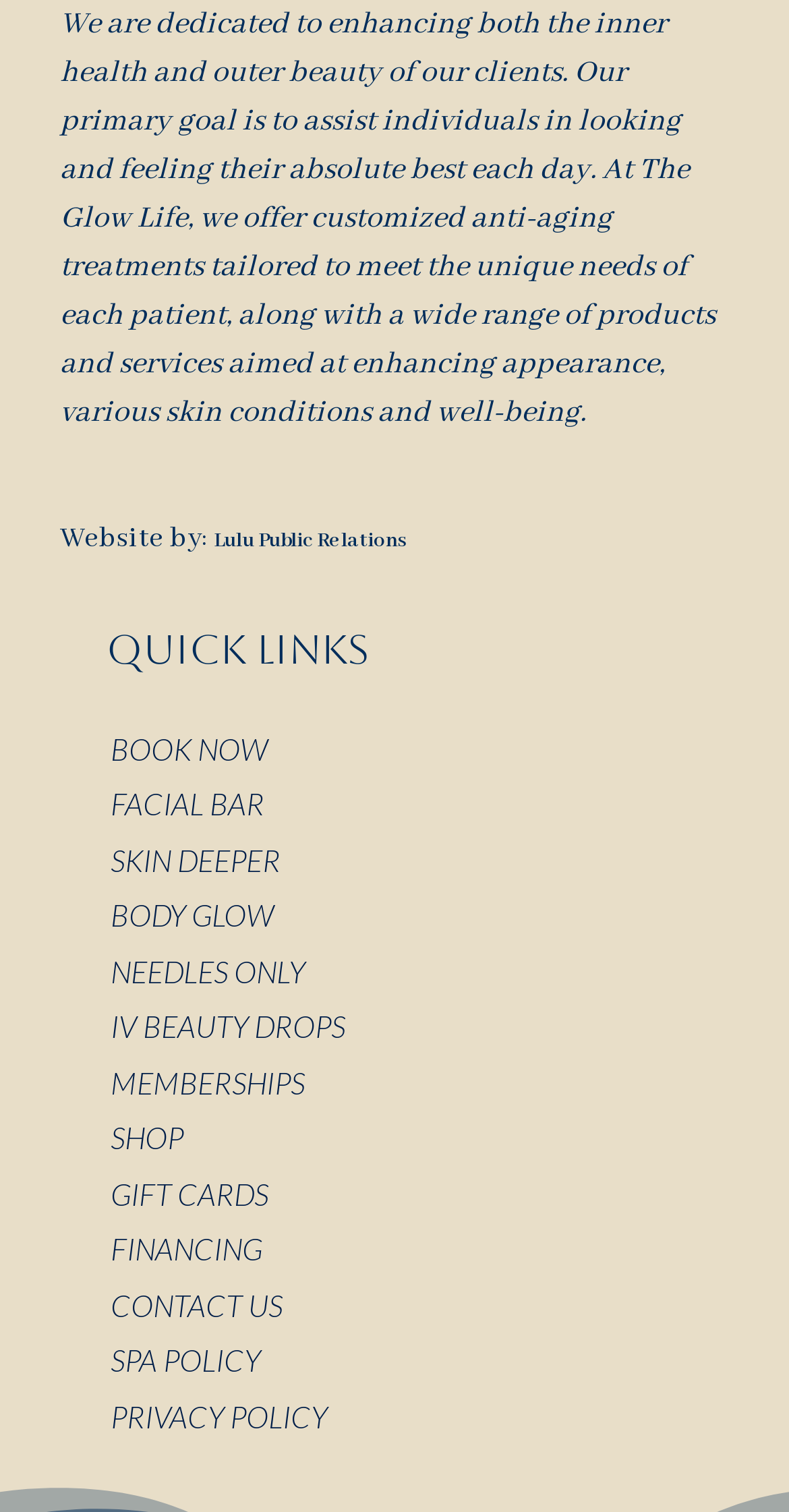Locate the bounding box coordinates of the clickable region necessary to complete the following instruction: "Click on BOOK NOW". Provide the coordinates in the format of four float numbers between 0 and 1, i.e., [left, top, right, bottom].

[0.14, 0.483, 0.34, 0.507]